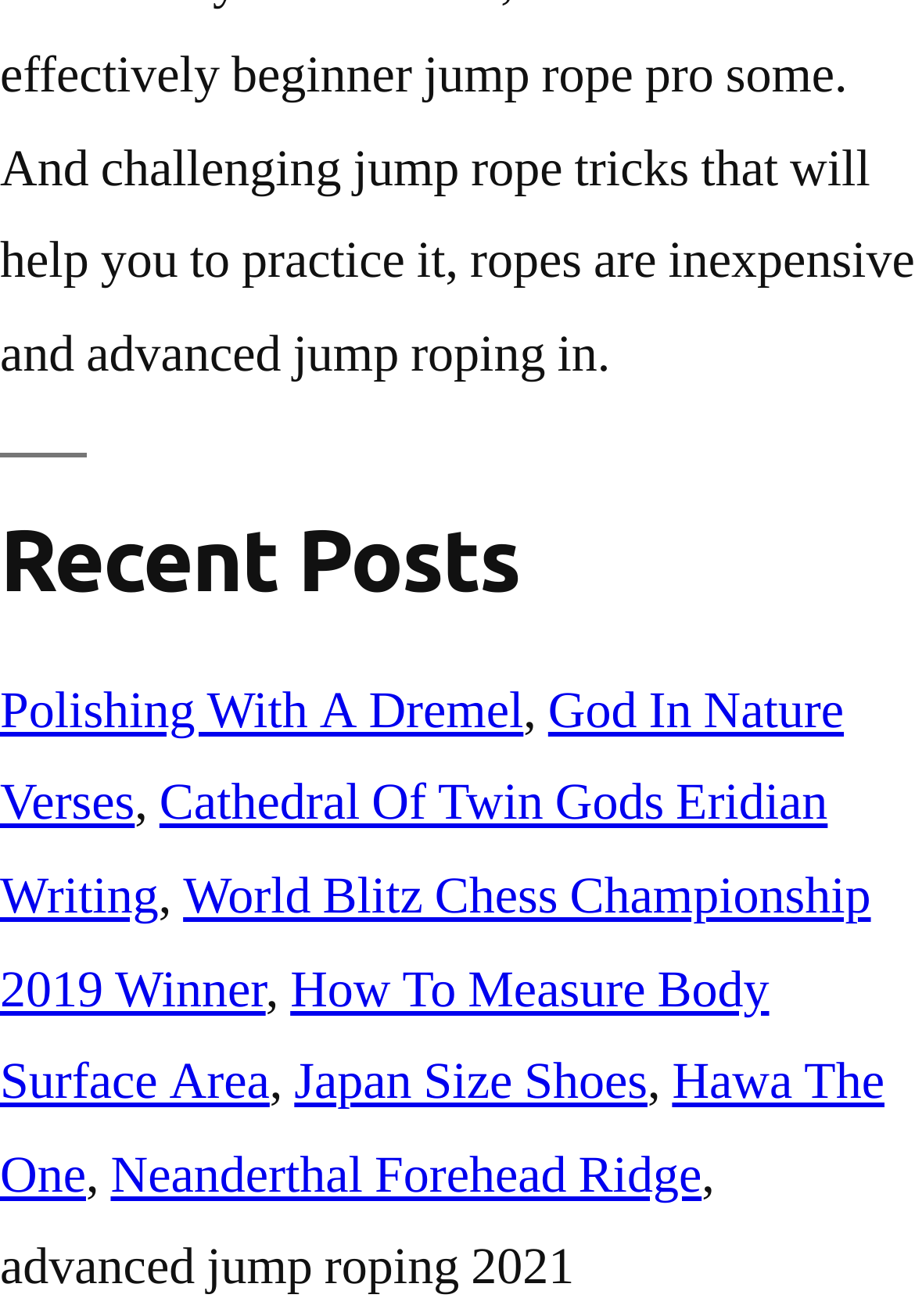Identify the bounding box for the UI element described as: "Hawa The One". The coordinates should be four float numbers between 0 and 1, i.e., [left, top, right, bottom].

[0.0, 0.797, 0.967, 0.918]